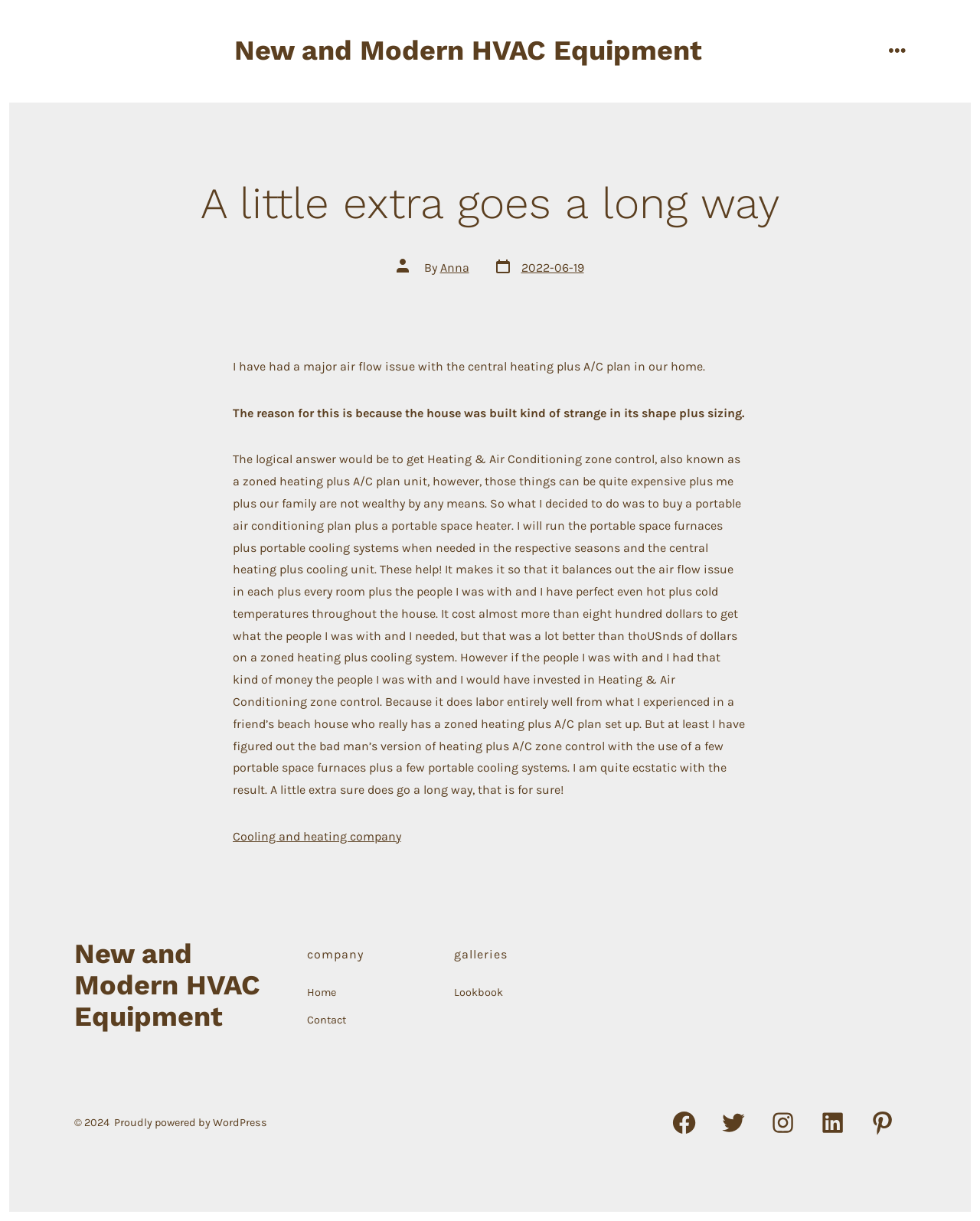Determine the bounding box coordinates for the element that should be clicked to follow this instruction: "Open Facebook in a new tab". The coordinates should be given as four float numbers between 0 and 1, in the format [left, top, right, bottom].

[0.674, 0.901, 0.722, 0.939]